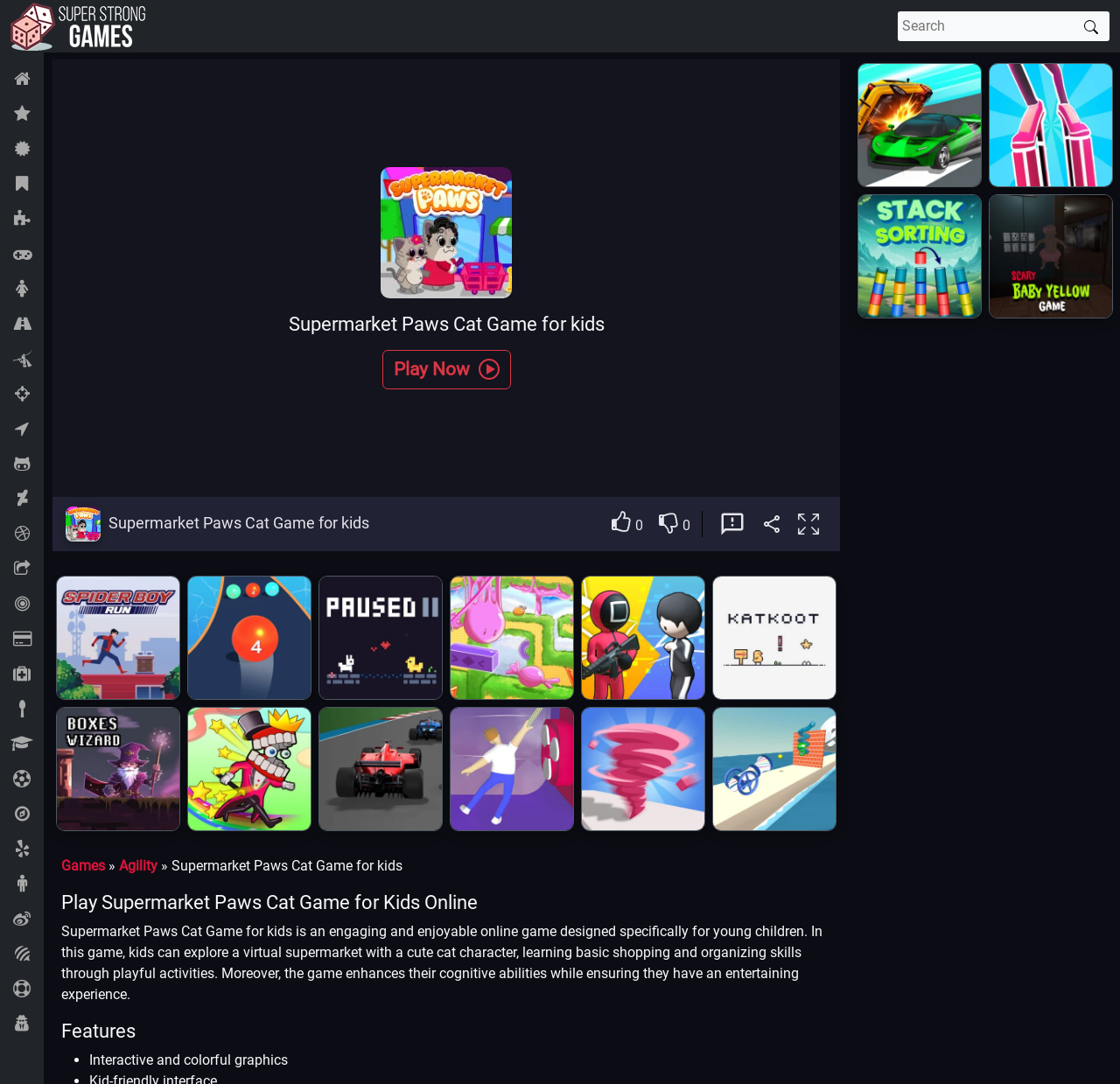Refer to the image and answer the question with as much detail as possible: How many buttons are there in the main navigation?

I counted the number of buttons in the main navigation section, which includes the search button, and found that there are 3 buttons.